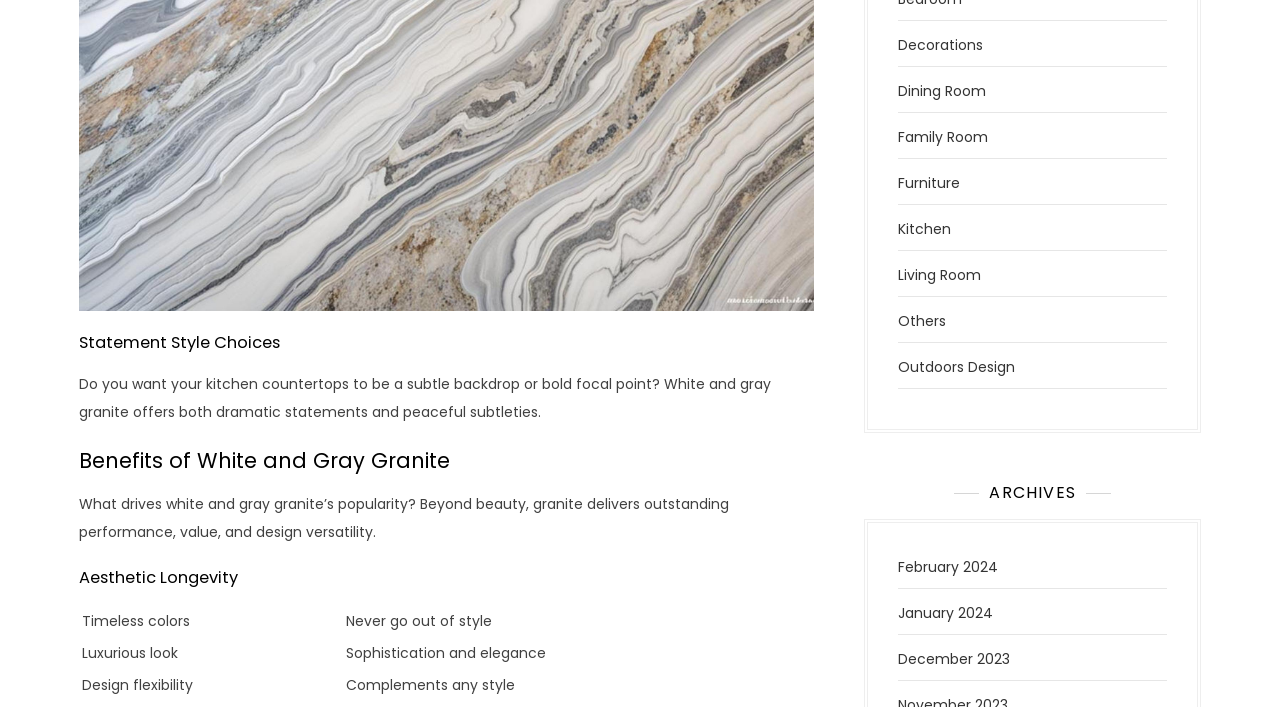Answer in one word or a short phrase: 
What is the purpose of the table in the webpage?

To list benefits